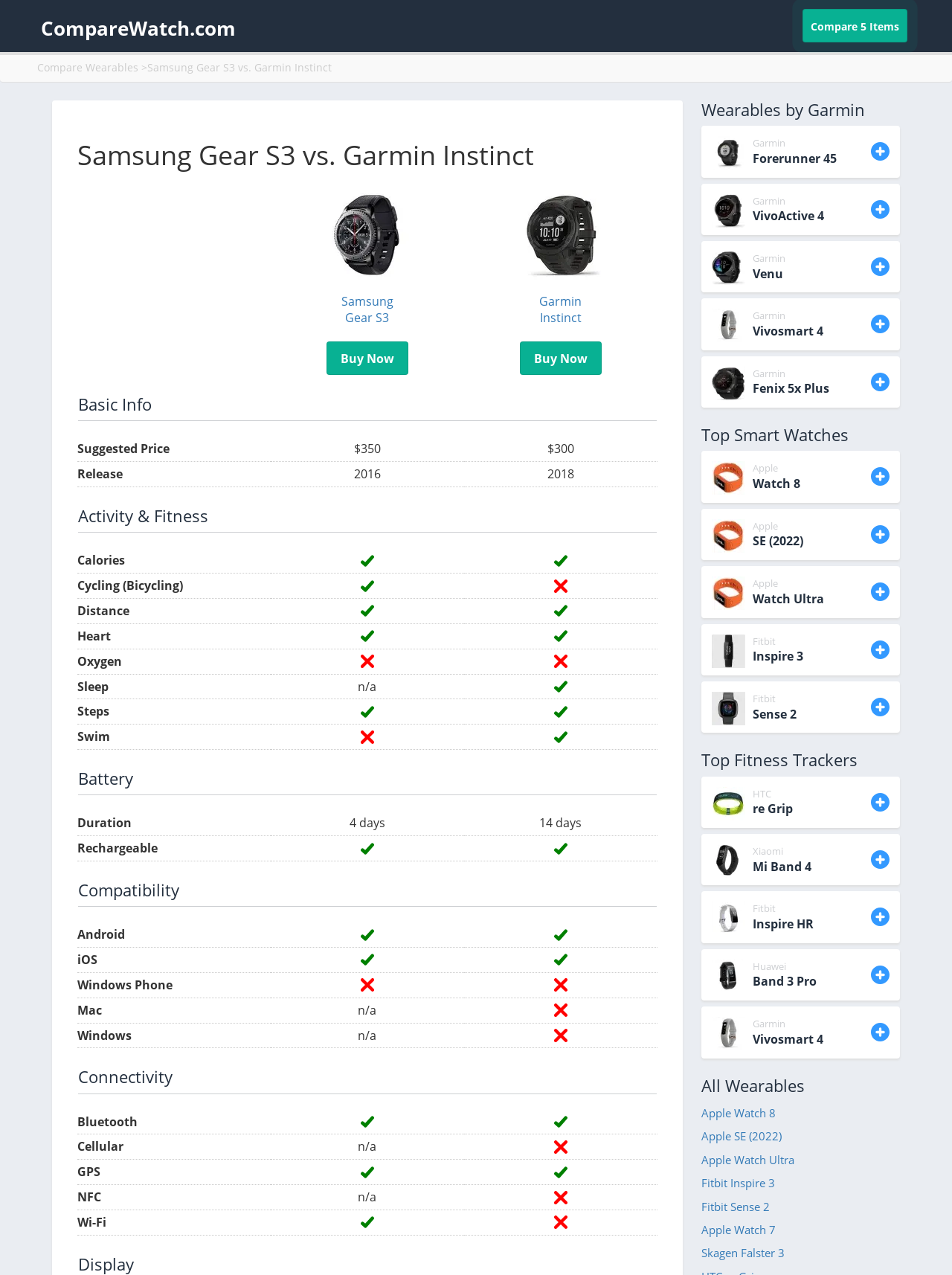Can you look at the image and give a comprehensive answer to the question:
What is the price of Samsung Gear S3?

The price of Samsung Gear S3 can be found in the table comparing the two products, specifically in the 'Suggested Price' row, where it is listed as $350.